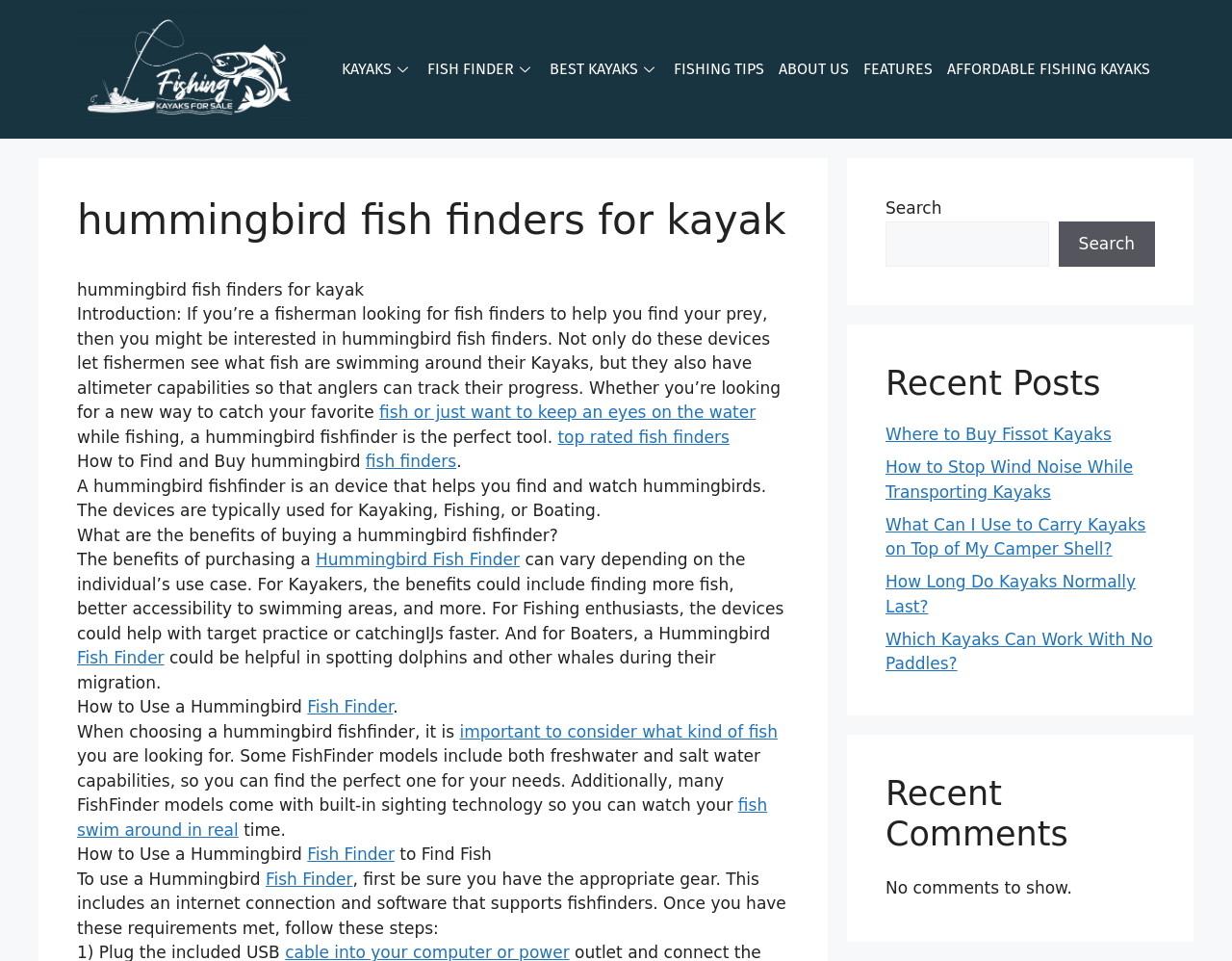Given the webpage screenshot and the description, determine the bounding box coordinates (top-left x, top-left y, bottom-right x, bottom-right y) that define the location of the UI element matching this description: top rated fish finders

[0.453, 0.445, 0.592, 0.465]